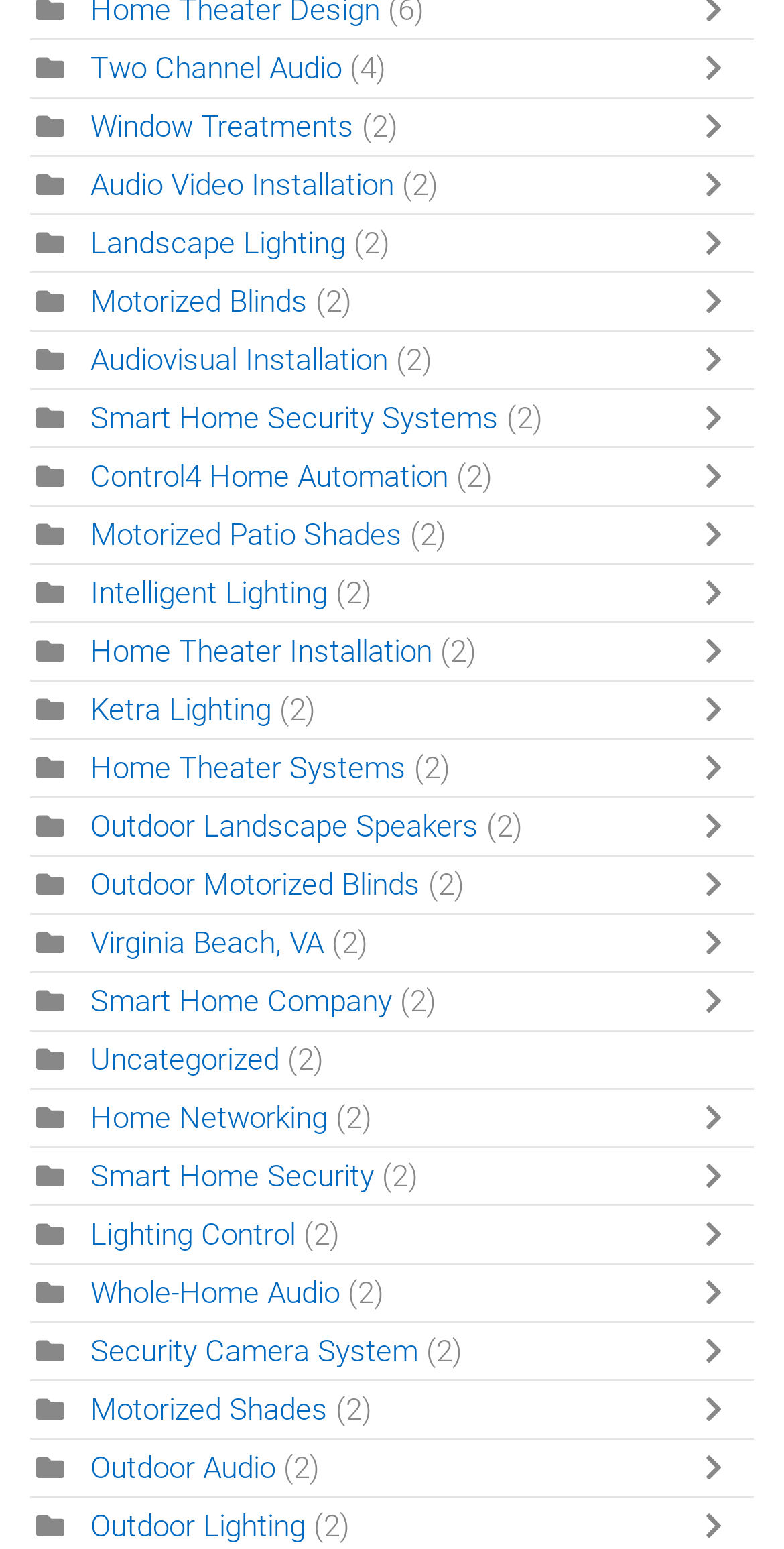Kindly provide the bounding box coordinates of the section you need to click on to fulfill the given instruction: "Learn about Home Theater Installation".

[0.115, 0.409, 0.551, 0.433]